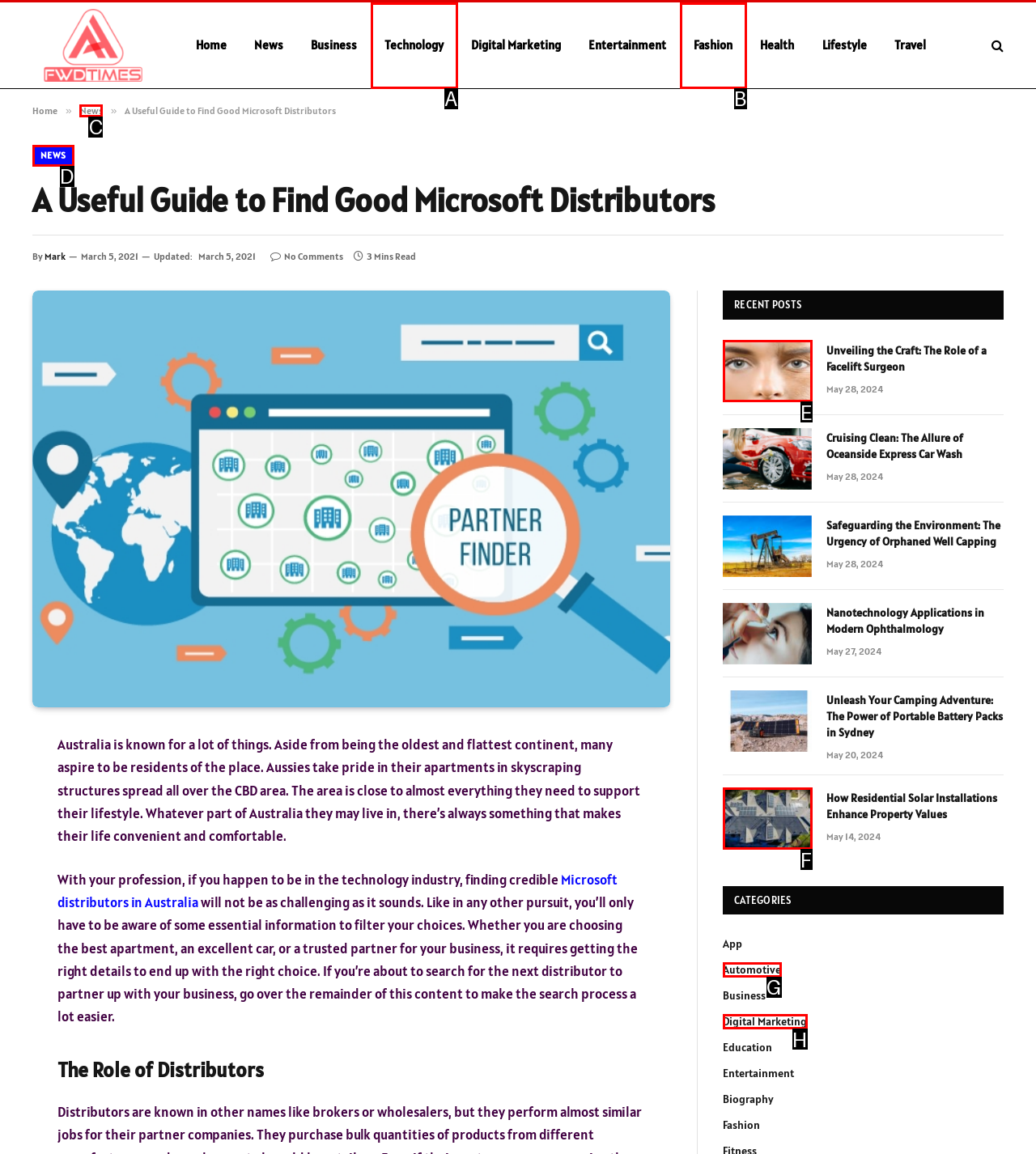Identify the HTML element I need to click to complete this task: Click on the 'Digital Marketing' link Provide the option's letter from the available choices.

H